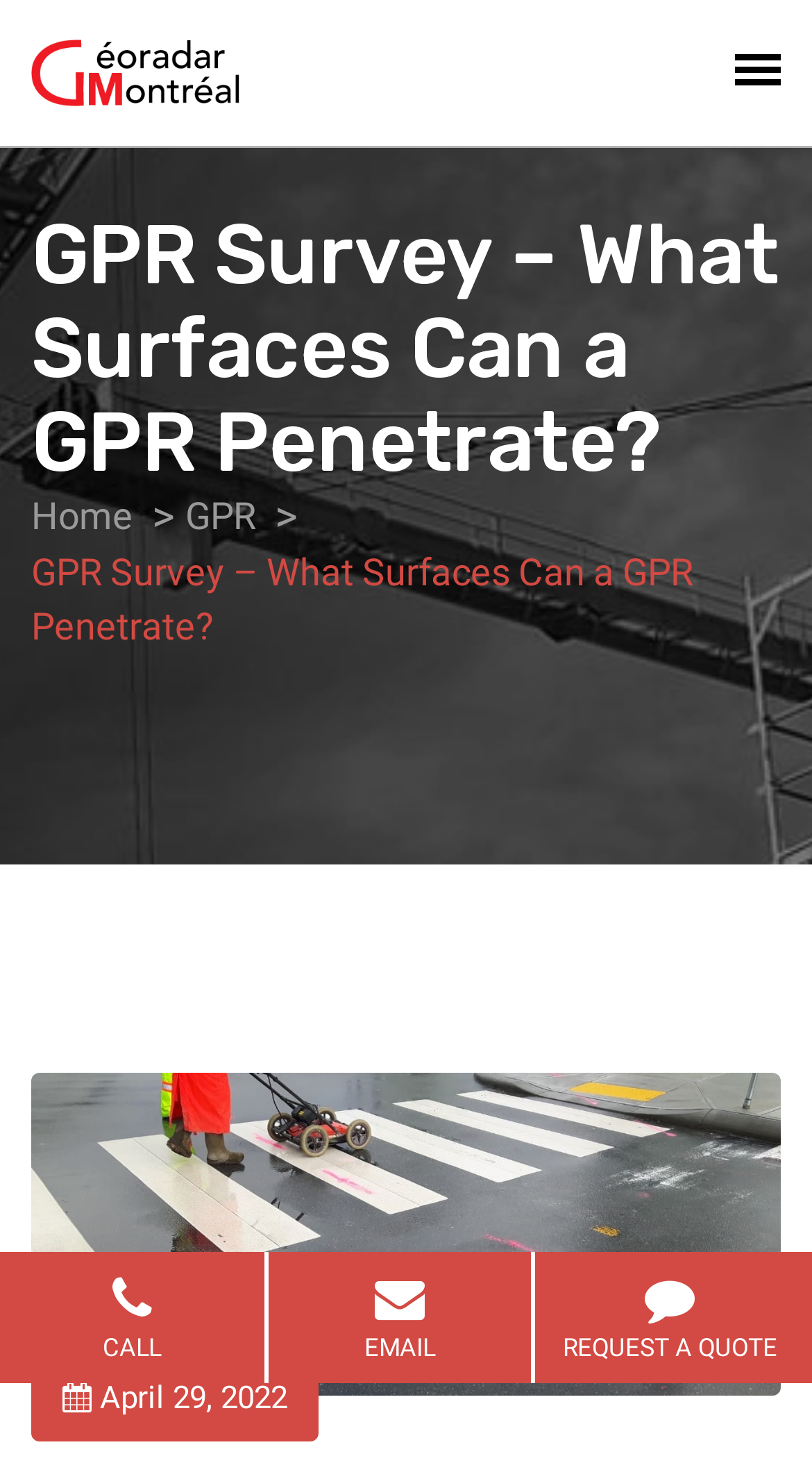Answer the question below in one word or phrase:
What is the name of the company?

Georadar Montreal